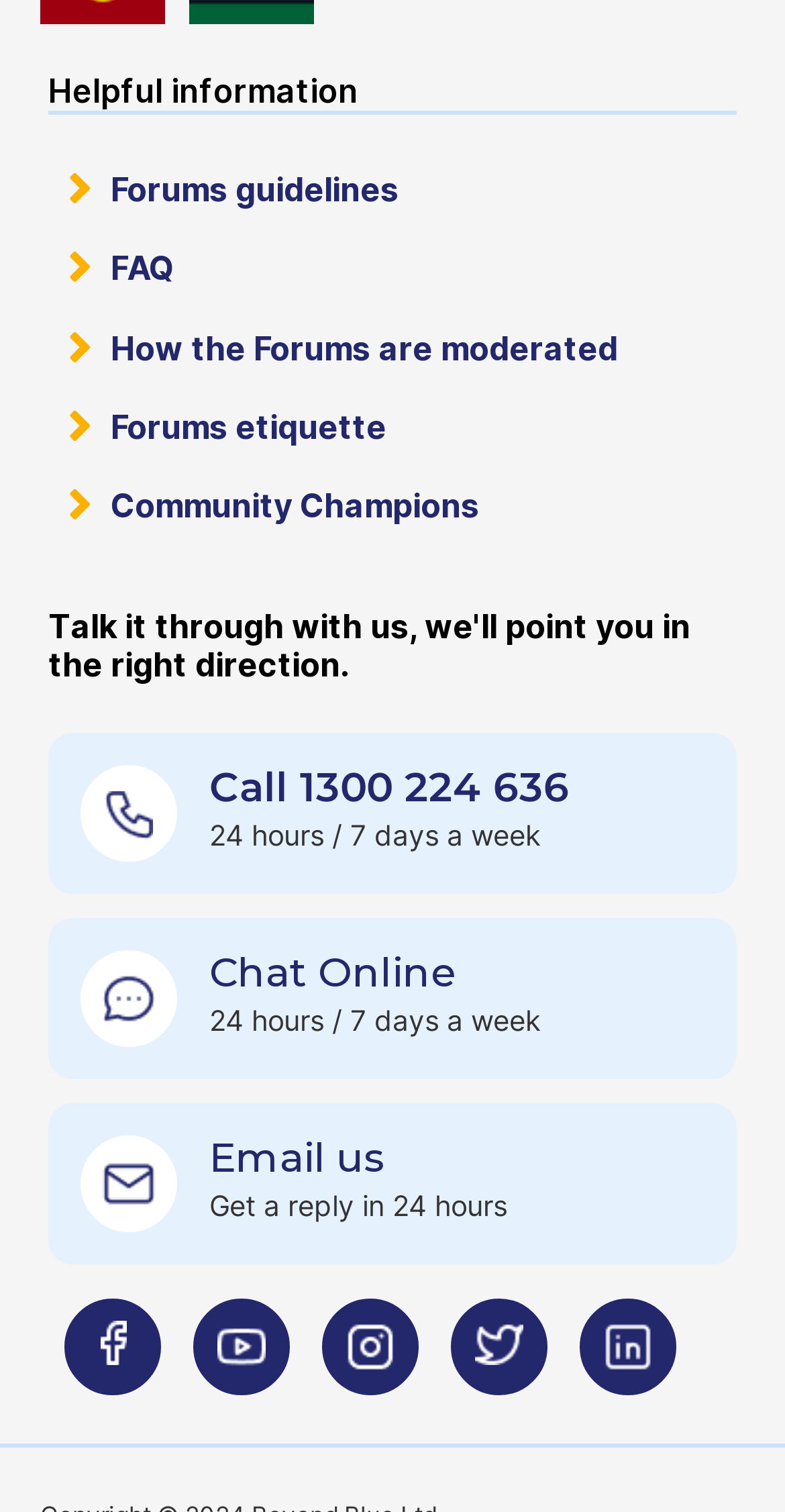Identify the bounding box coordinates for the UI element described by the following text: "FAQ". Provide the coordinates as four float numbers between 0 and 1, in the format [left, top, right, bottom].

[0.062, 0.164, 0.223, 0.191]